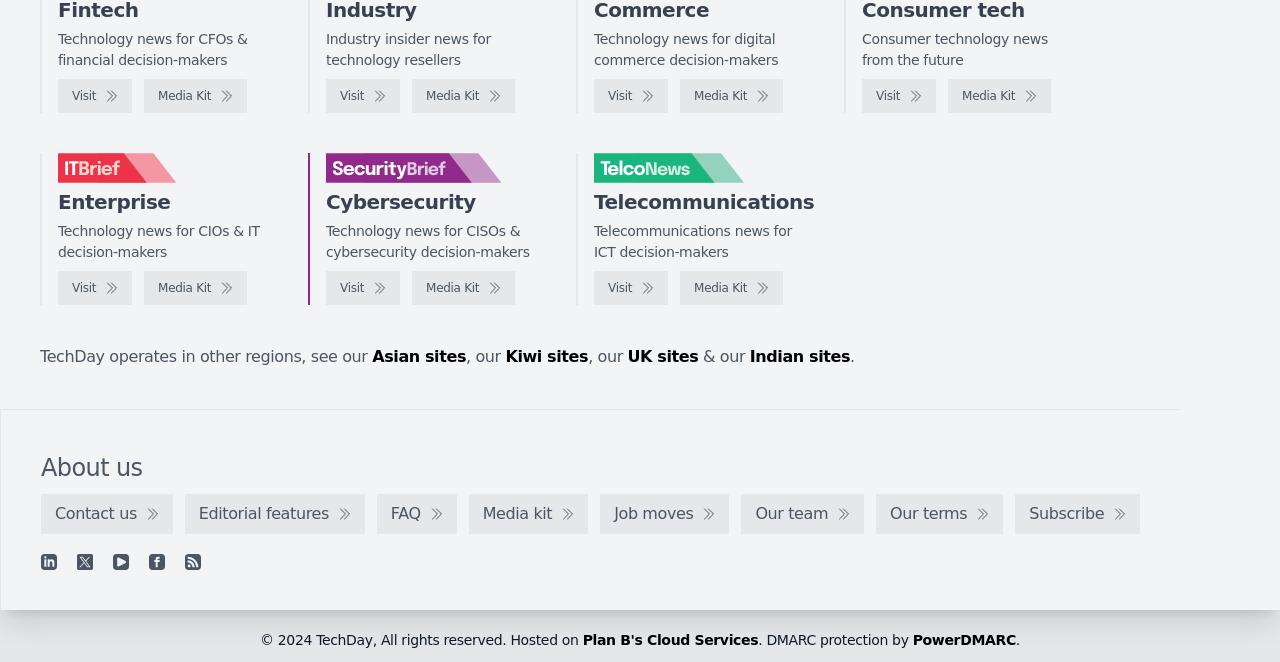Please identify the bounding box coordinates of the element's region that I should click in order to complete the following instruction: "Contact us". The bounding box coordinates consist of four float numbers between 0 and 1, i.e., [left, top, right, bottom].

[0.032, 0.746, 0.135, 0.806]